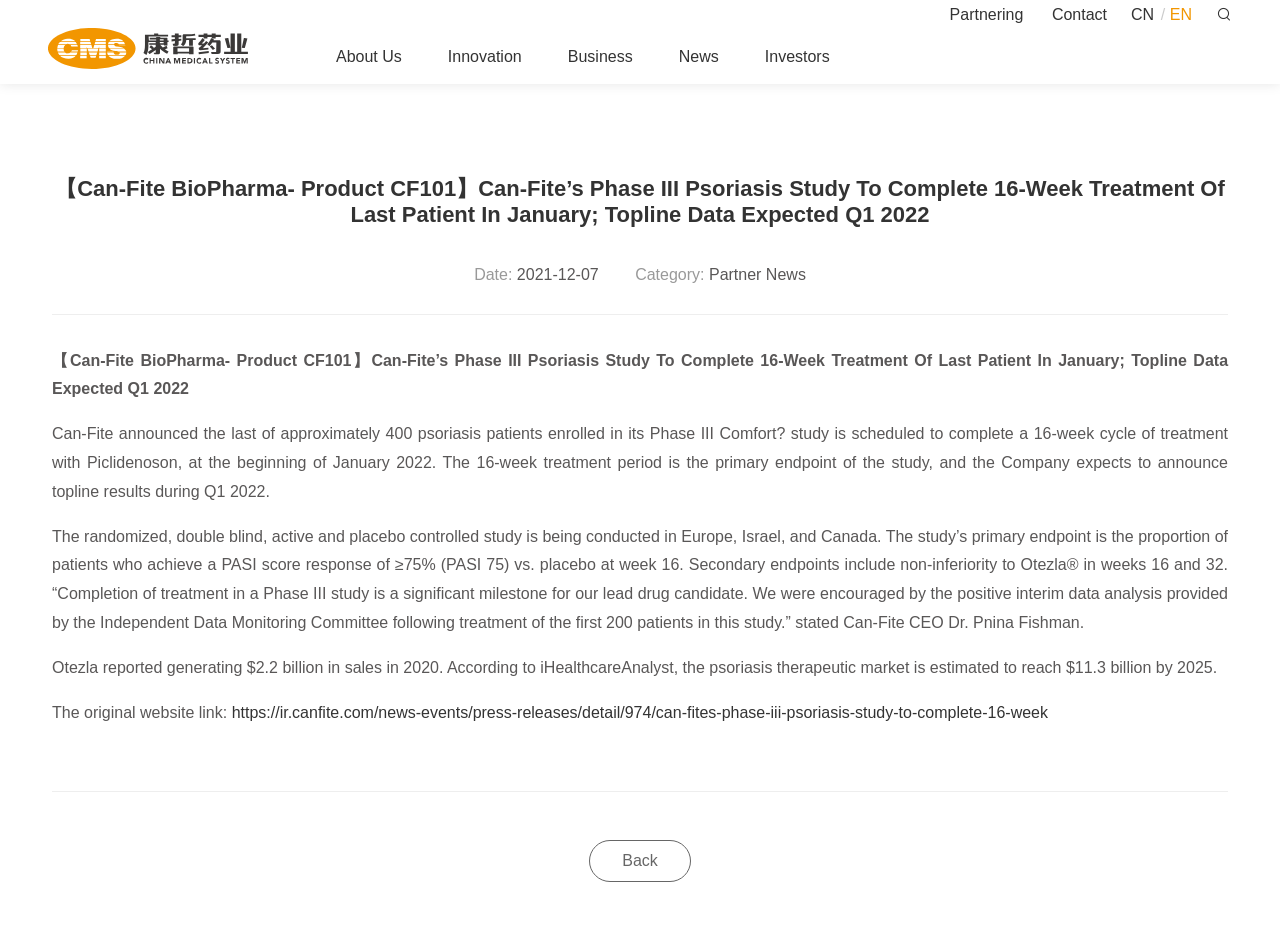Please locate the bounding box coordinates of the element that needs to be clicked to achieve the following instruction: "Click on the 'Partnering' link". The coordinates should be four float numbers between 0 and 1, i.e., [left, top, right, bottom].

[0.742, 0.0, 0.8, 0.03]